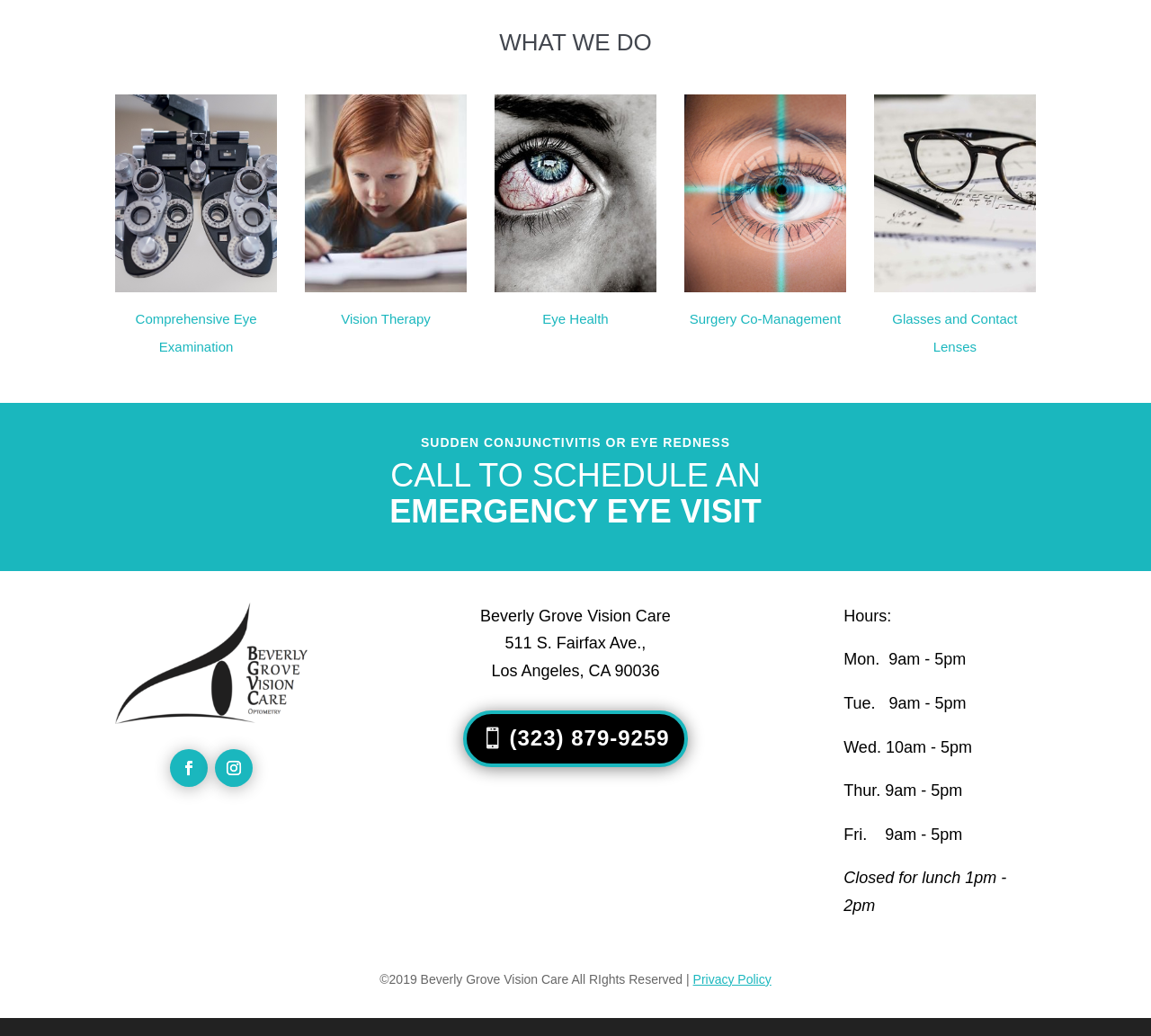Identify the bounding box coordinates for the region to click in order to carry out this instruction: "Call the office". Provide the coordinates using four float numbers between 0 and 1, formatted as [left, top, right, bottom].

[0.402, 0.686, 0.598, 0.74]